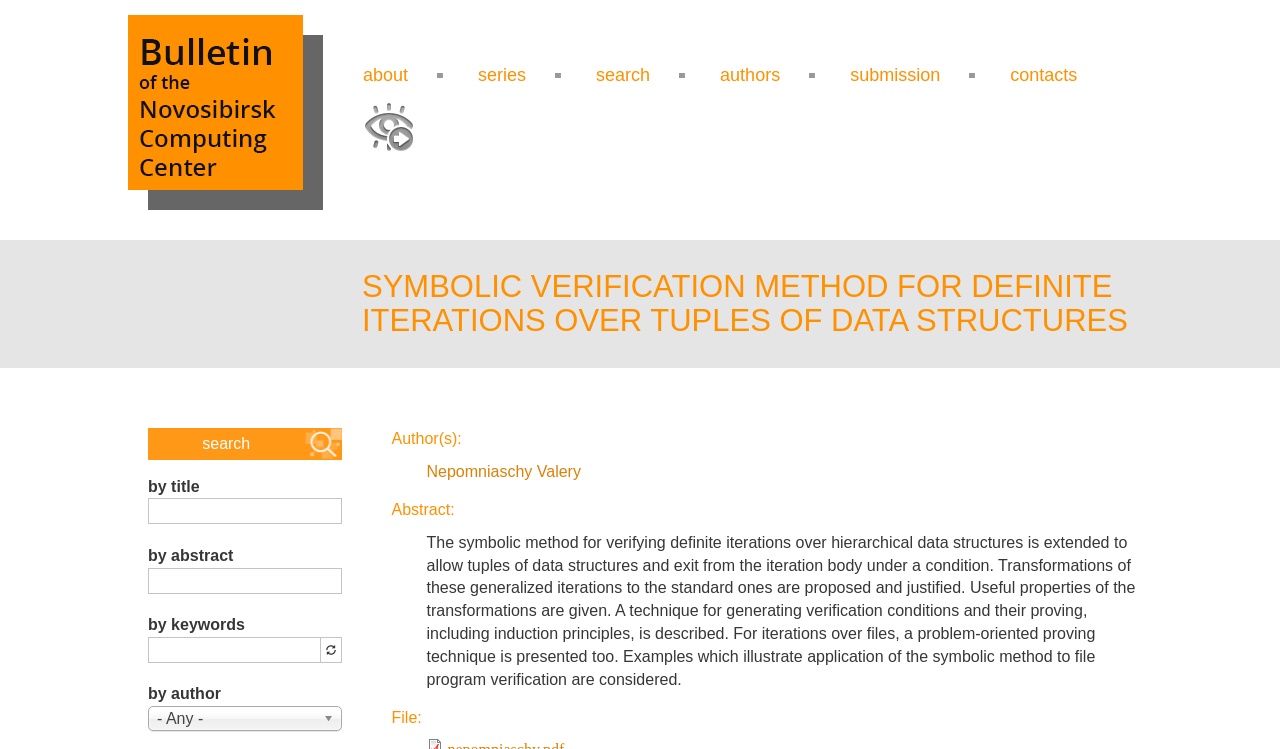Provide the bounding box coordinates for the UI element that is described as: "Nepomniaschy Valery".

[0.333, 0.618, 0.454, 0.641]